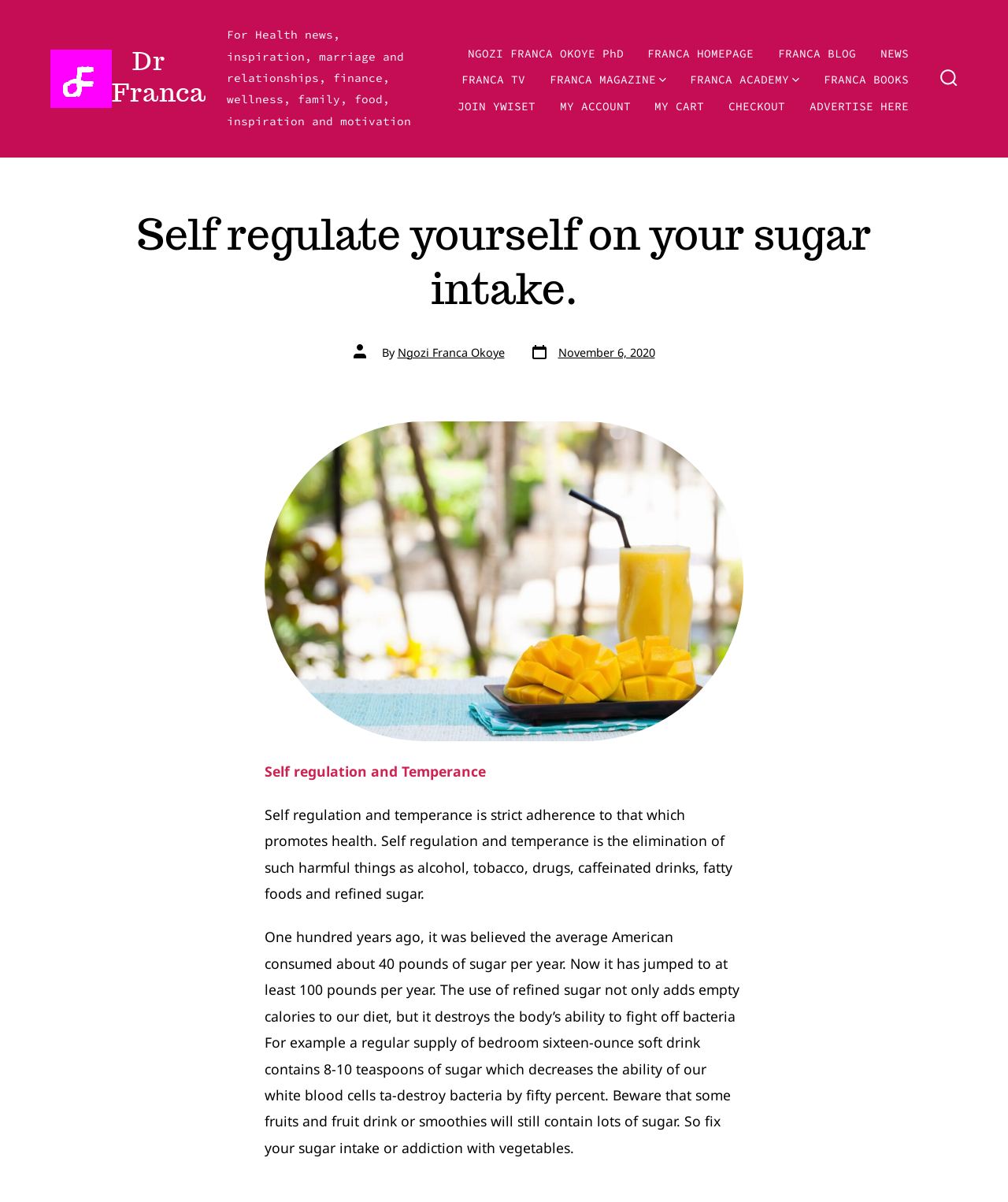Identify the bounding box for the UI element described as: "CHECKOUT". Ensure the coordinates are four float numbers between 0 and 1, formatted as [left, top, right, bottom].

[0.723, 0.08, 0.779, 0.098]